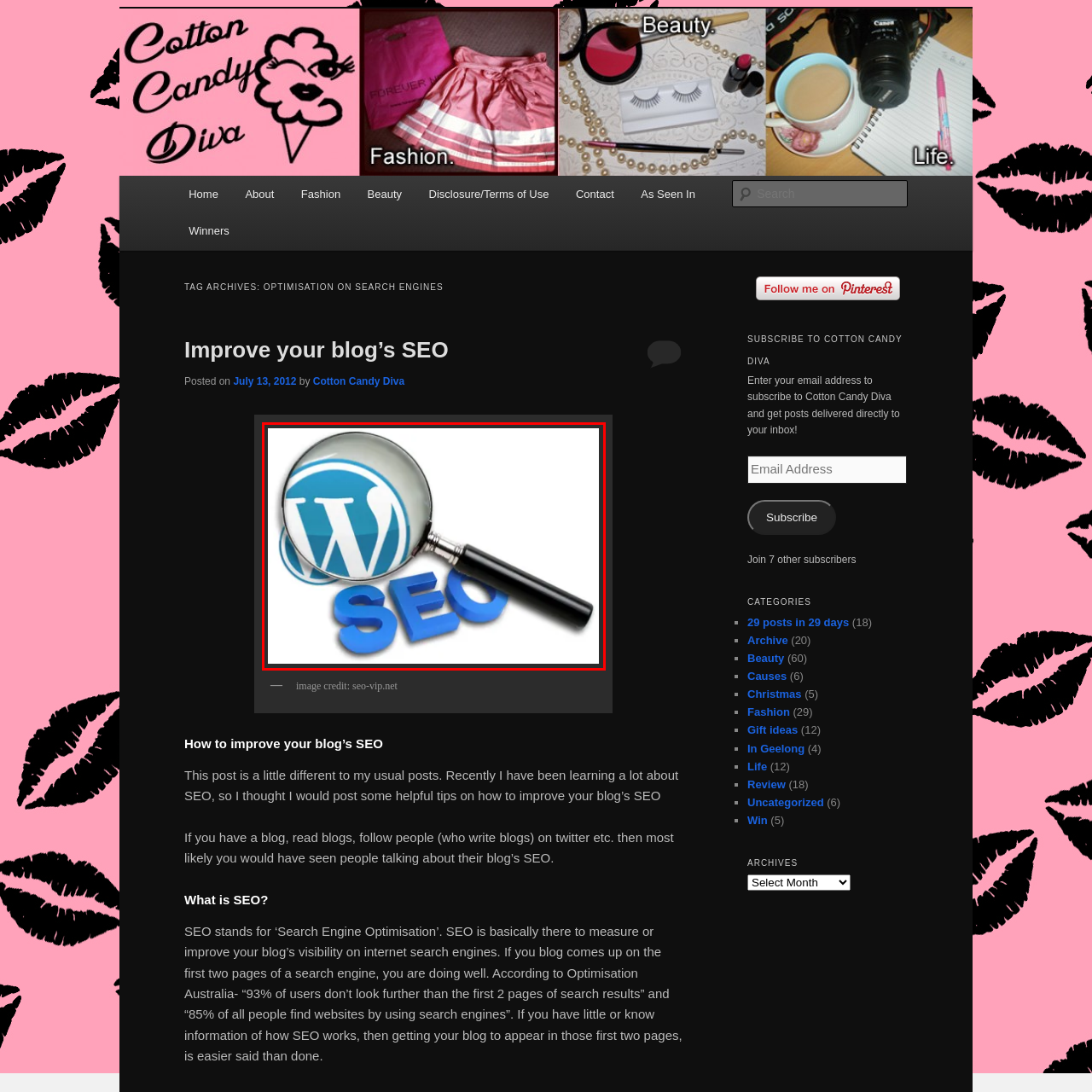Offer an in-depth description of the image encased within the red bounding lines.

The image showcases a magnifying glass hovering over the iconic WordPress logo, which is depicted in the background. Prominently displayed in the foreground are bold blue letters spelling out "SEO," highlighting the focus on search engine optimization. This visual effectively represents the theme of improving blog visibility and performance on search engines, a central topic of the associated article titled "How to improve your blog’s SEO." The imagery aligns with the informative nature of the post, aimed at educating users on enhancing their online presence through effective SEO practices.